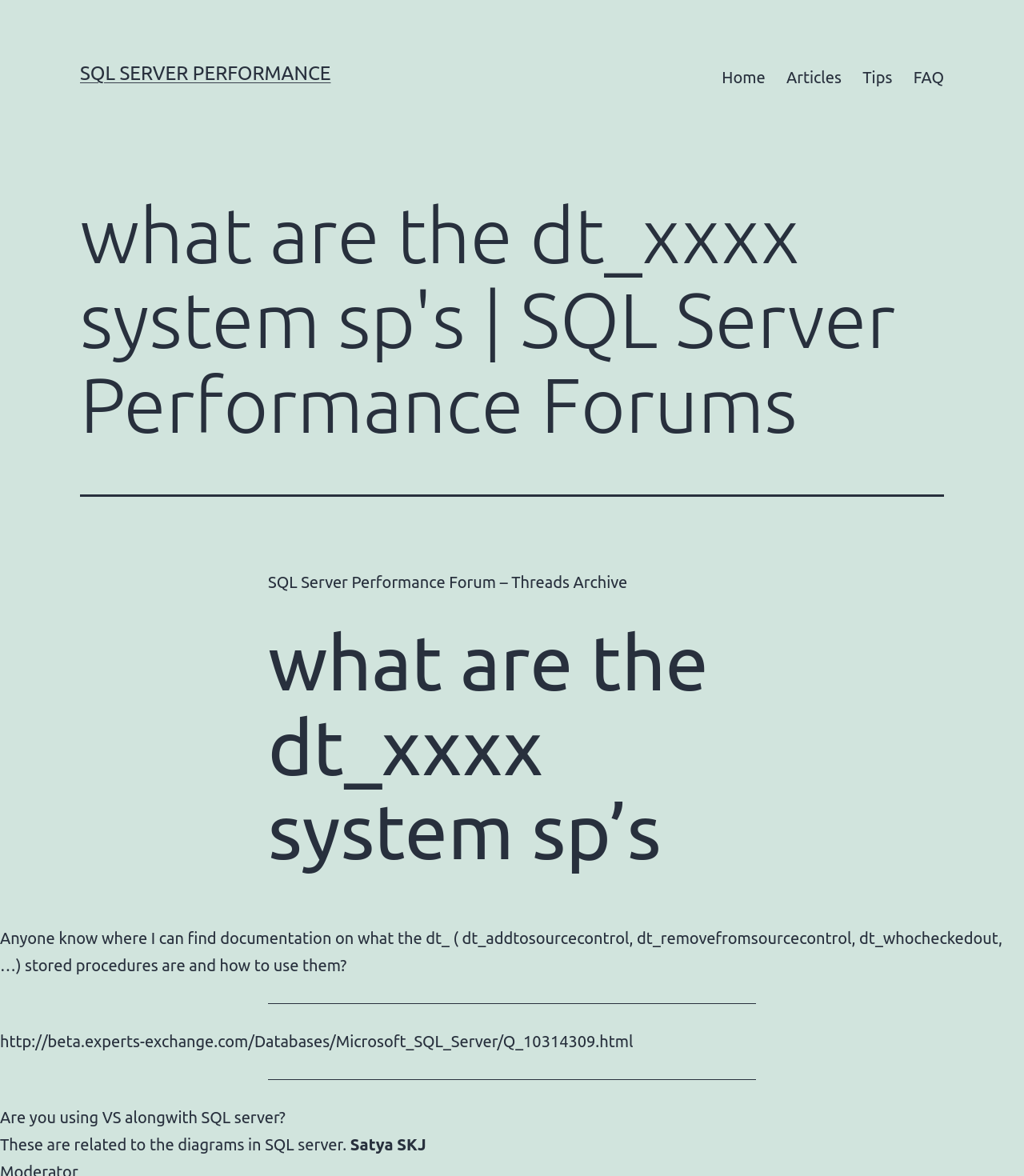What is the topic of the thread? Analyze the screenshot and reply with just one word or a short phrase.

dt_xxxx system sp's